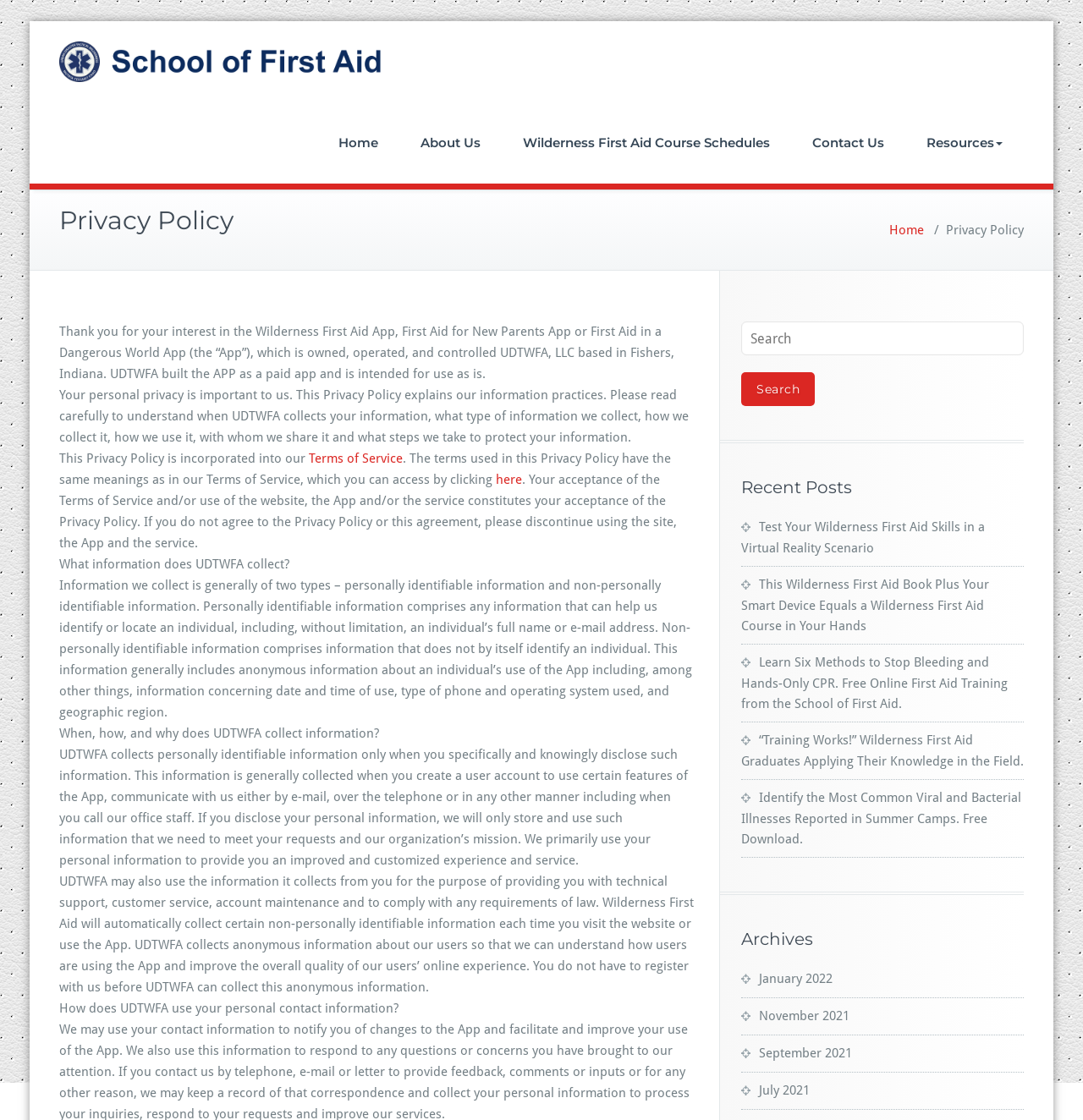Locate the bounding box coordinates of the clickable region to complete the following instruction: "Read the 'Recent Posts'."

[0.684, 0.426, 0.945, 0.445]